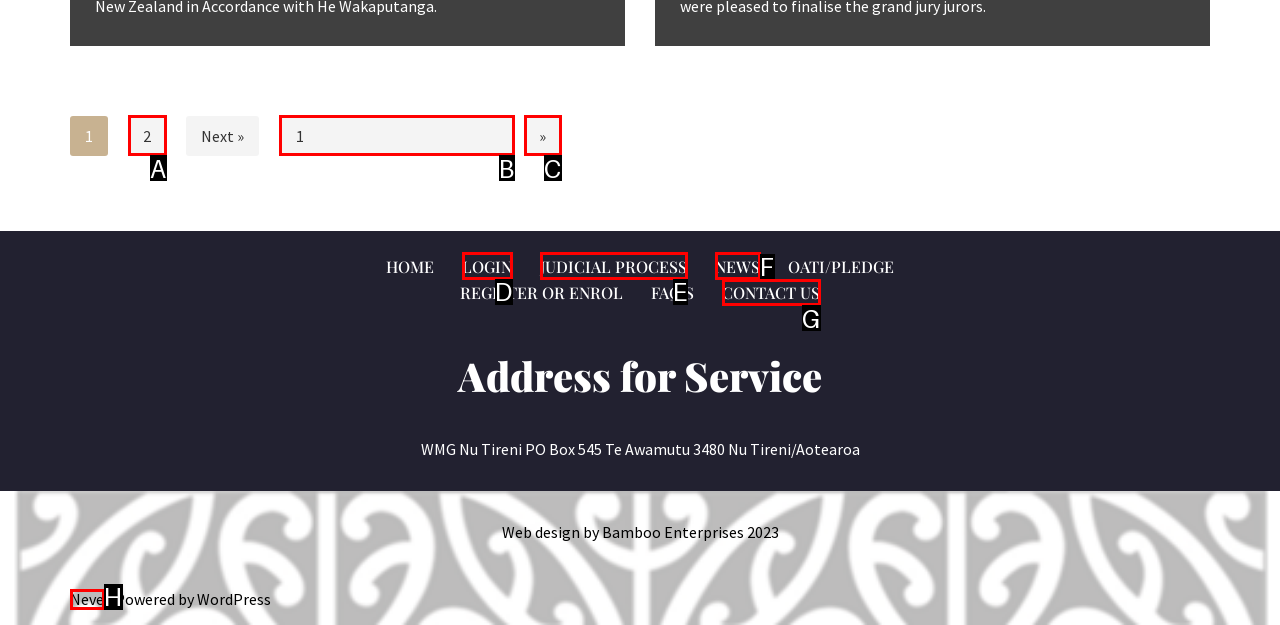Find the HTML element that matches the description provided: Judicial Process
Answer using the corresponding option letter.

E